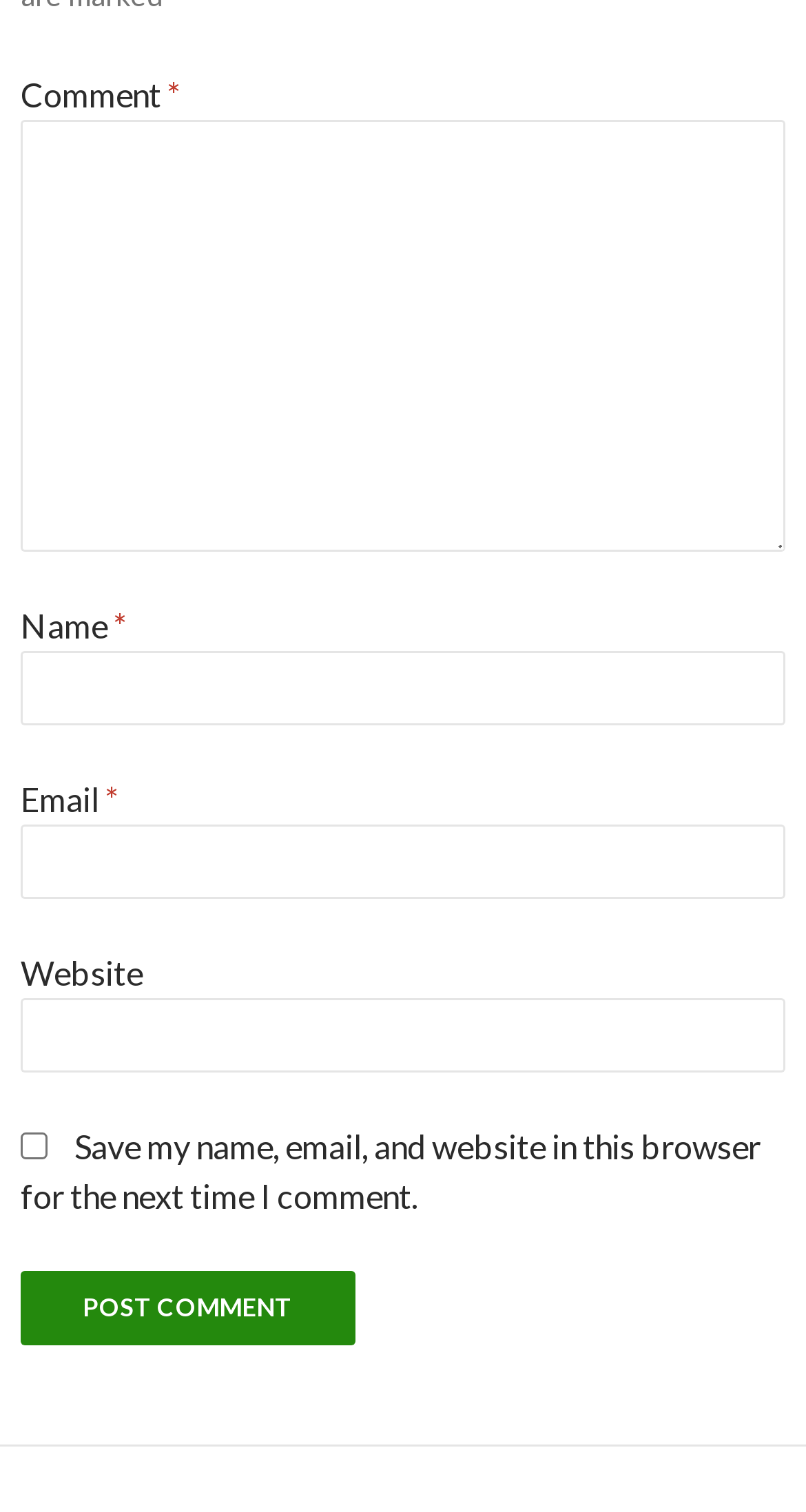How many textboxes are required?
Provide a well-explained and detailed answer to the question.

There are three textboxes with an asterisk (*) symbol, indicating they are required fields. These textboxes are labeled 'Comment', 'Name', and 'Email'.